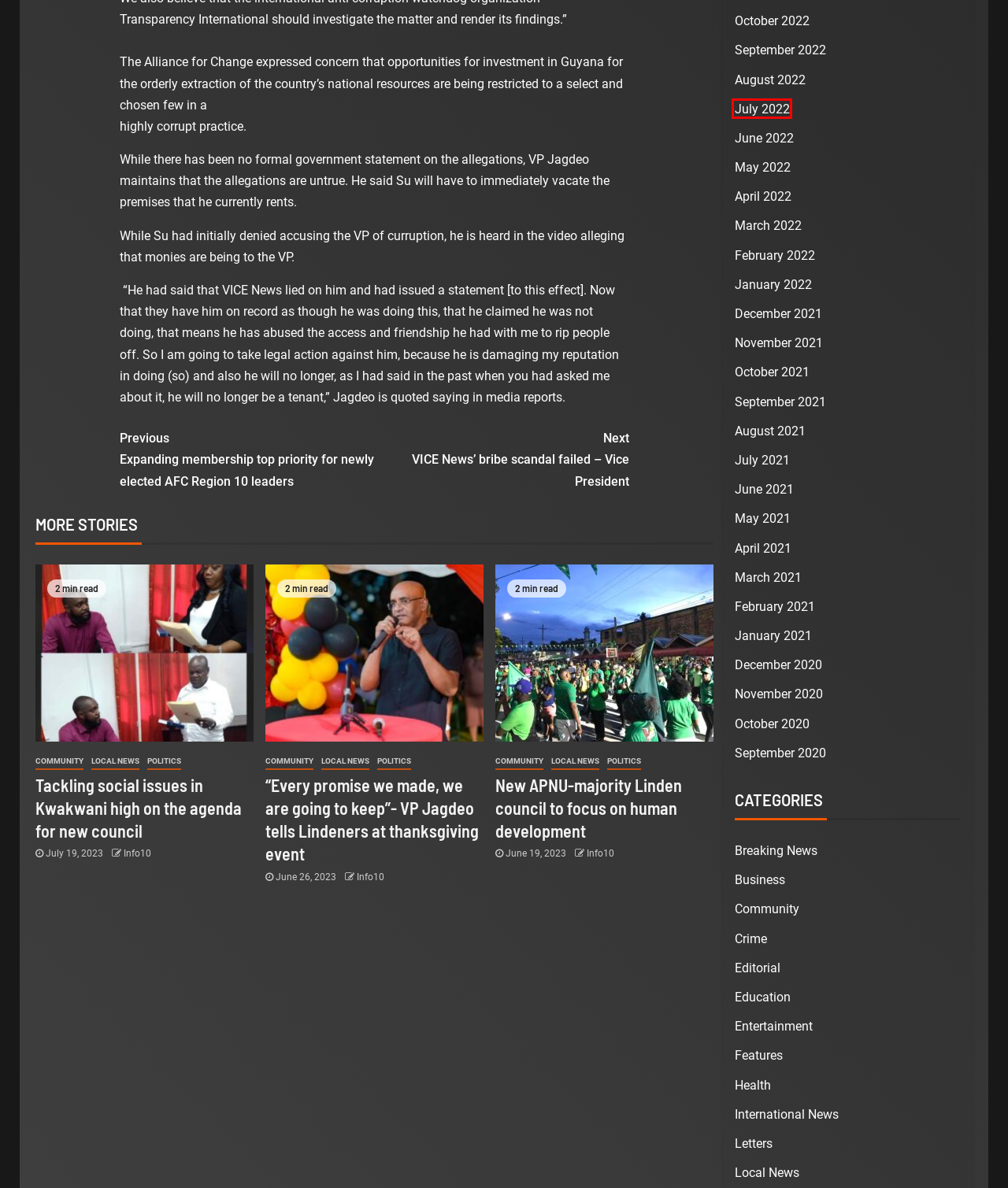You have a screenshot of a webpage with a red bounding box around an element. Select the webpage description that best matches the new webpage after clicking the element within the red bounding box. Here are the descriptions:
A. International News | INFO 10
B. July, 2022 | INFO 10
C. Community | INFO 10
D. CWSS to get $850 M state-of-the-art school | INFO 10
E. April, 2023 | INFO 10
F. 2022 | INFO 10
G. August, 2022 | INFO 10
H. Six Linden beauties to vie for LTW 2024 crown | INFO 10

B